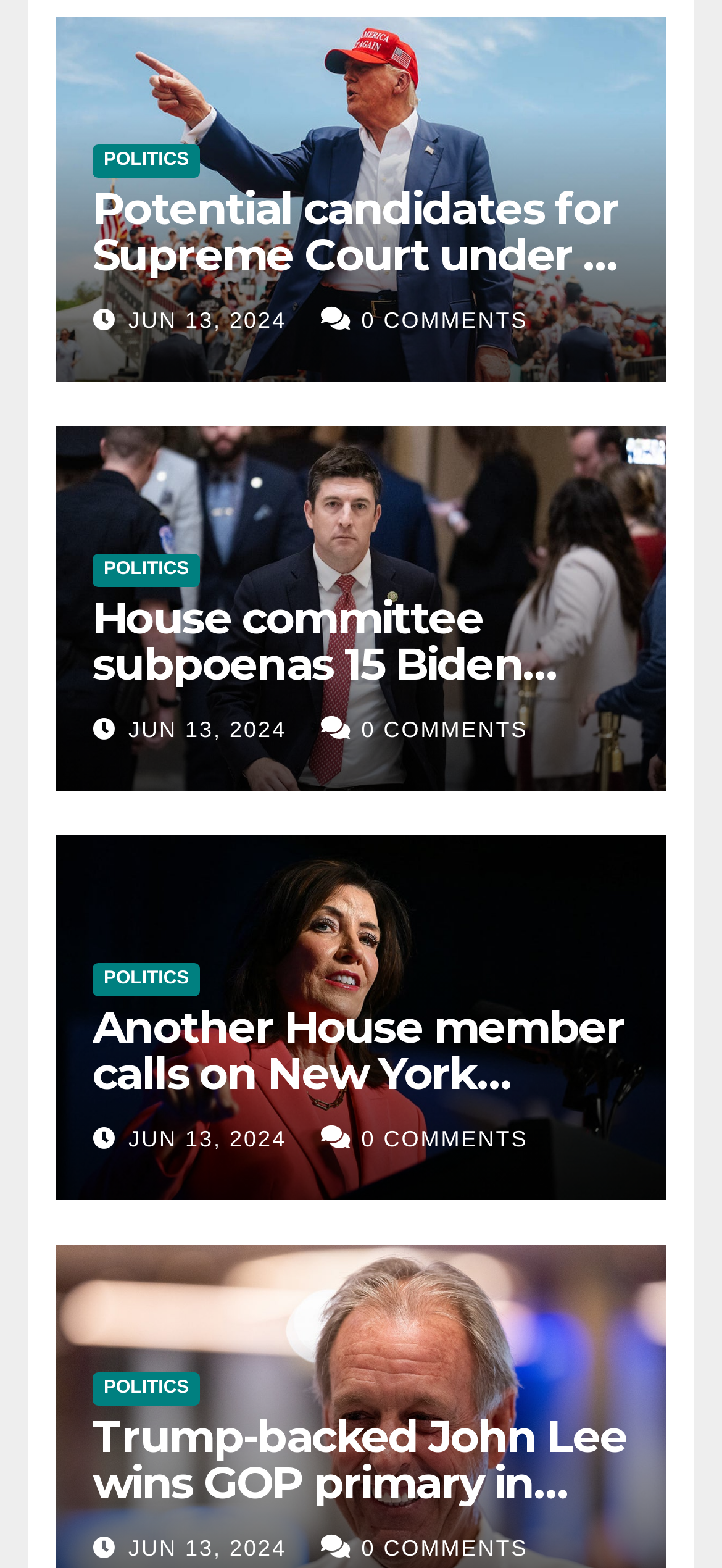Using the provided element description: "0 Comments", determine the bounding box coordinates of the corresponding UI element in the screenshot.

[0.5, 0.718, 0.731, 0.734]